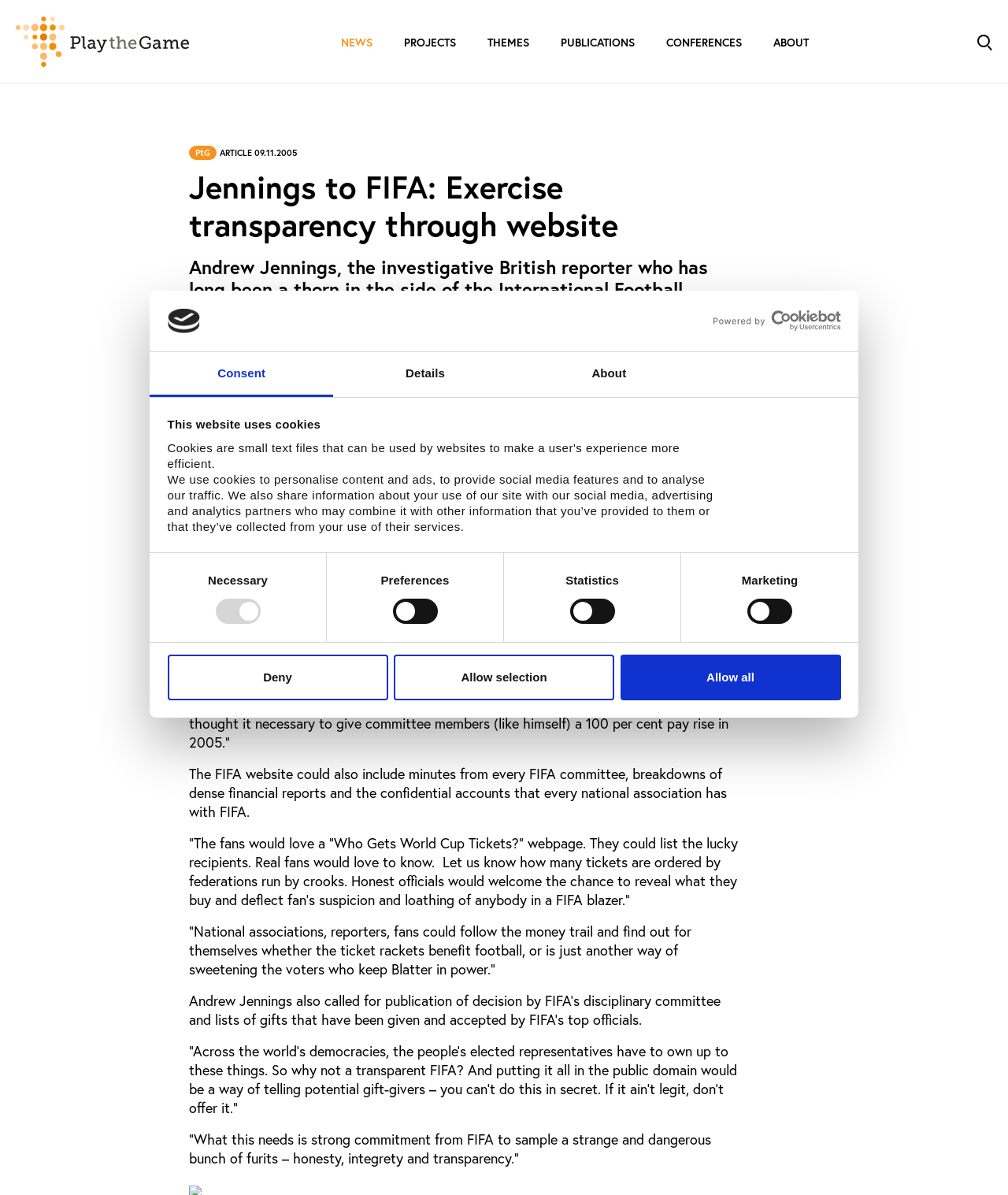Determine and generate the text content of the webpage's headline.

Jennings to FIFA: Exercise transparency through website